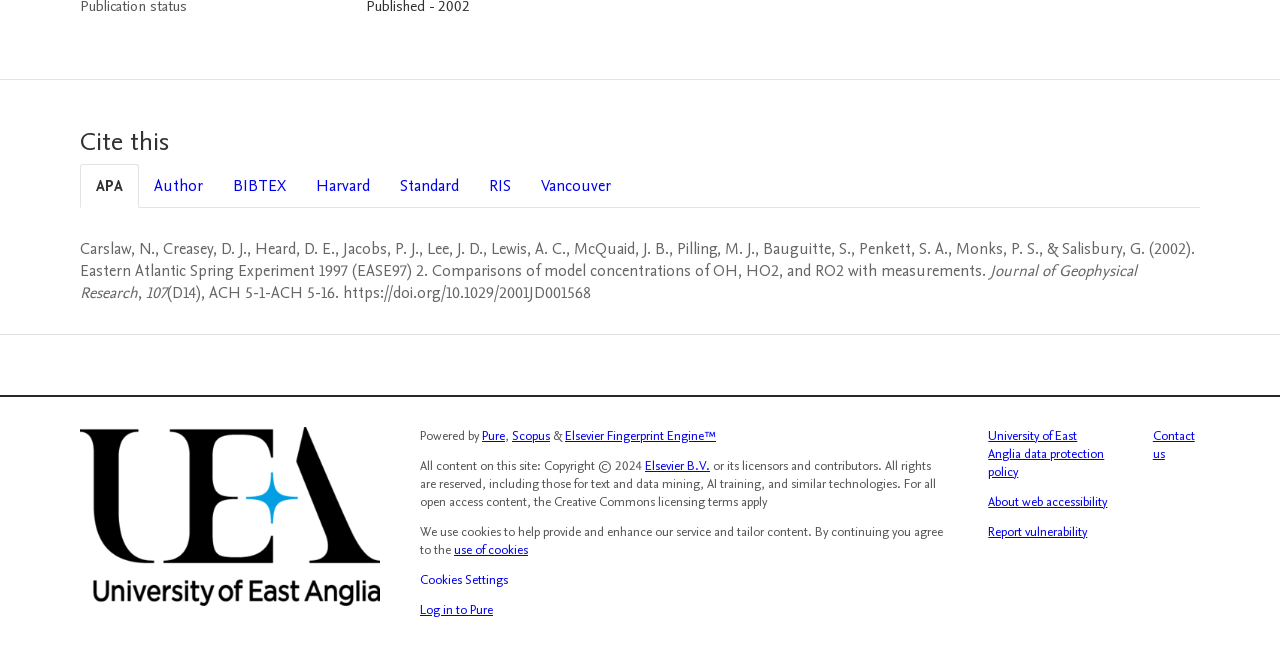Locate the bounding box coordinates of the clickable element to fulfill the following instruction: "Register for English speaking webinar". Provide the coordinates as four float numbers between 0 and 1 in the format [left, top, right, bottom].

None